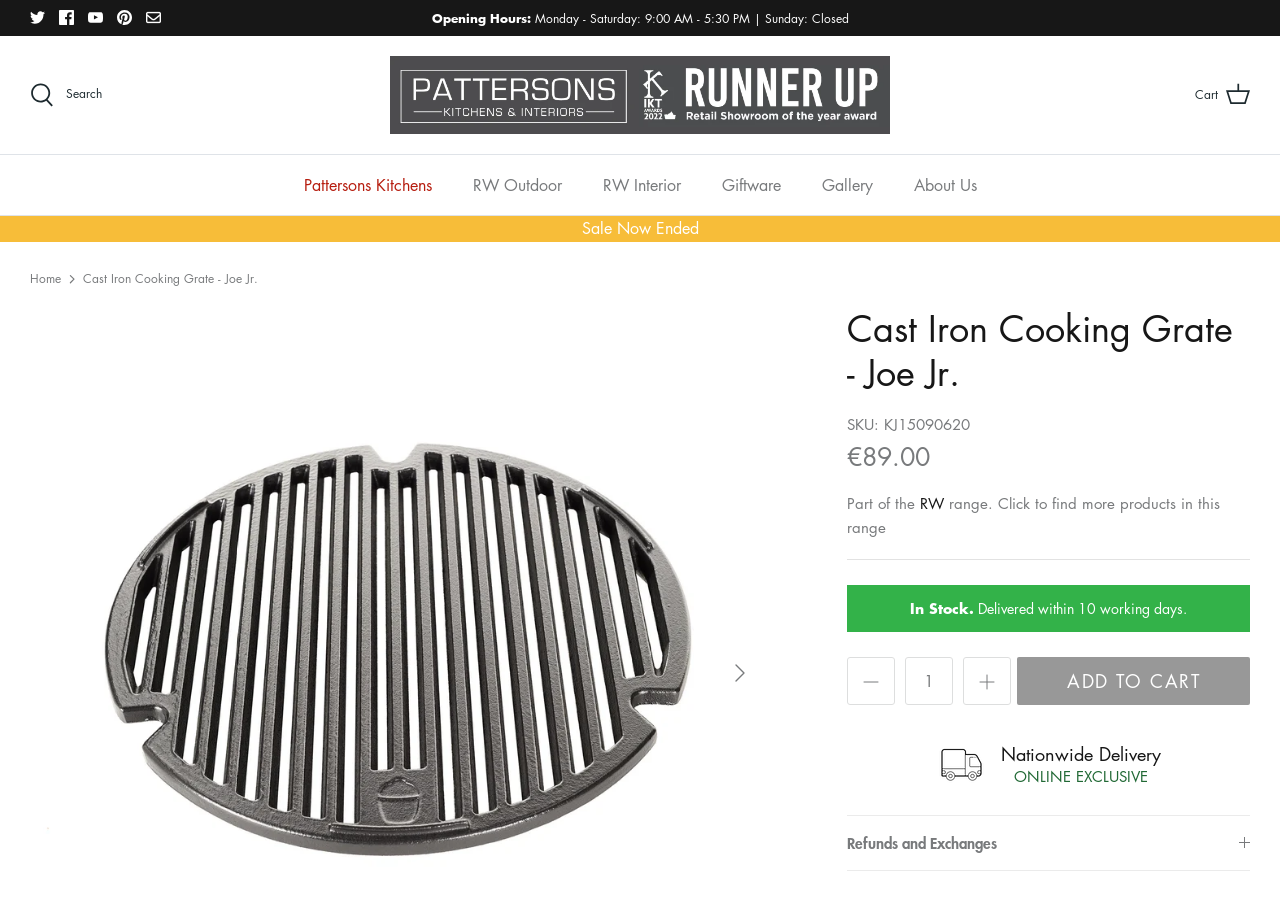Determine the bounding box coordinates for the clickable element to execute this instruction: "Search for products". Provide the coordinates as four float numbers between 0 and 1, i.e., [left, top, right, bottom].

[0.023, 0.092, 0.08, 0.119]